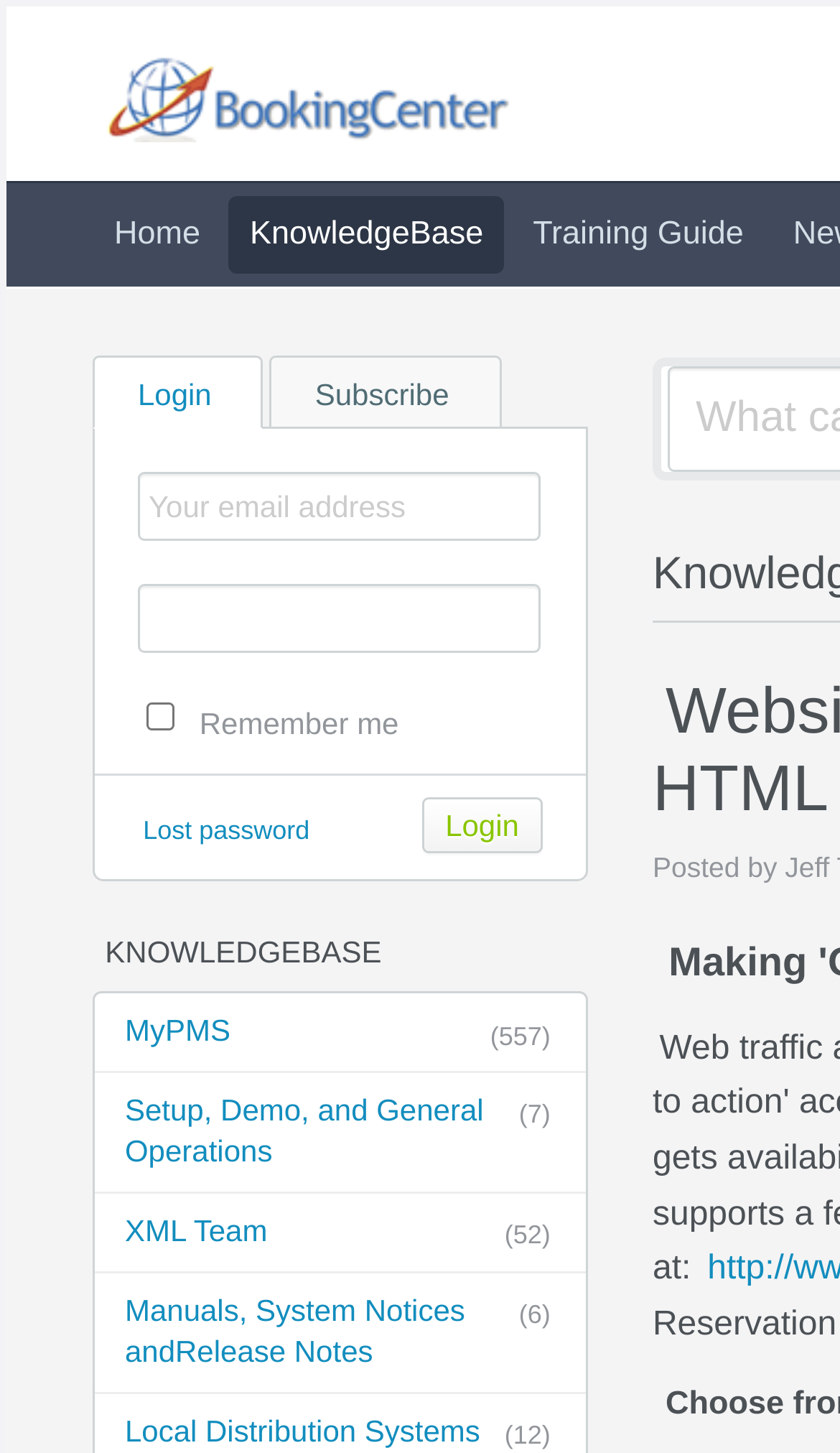What is the purpose of the checkbox?
Provide a one-word or short-phrase answer based on the image.

Remember me